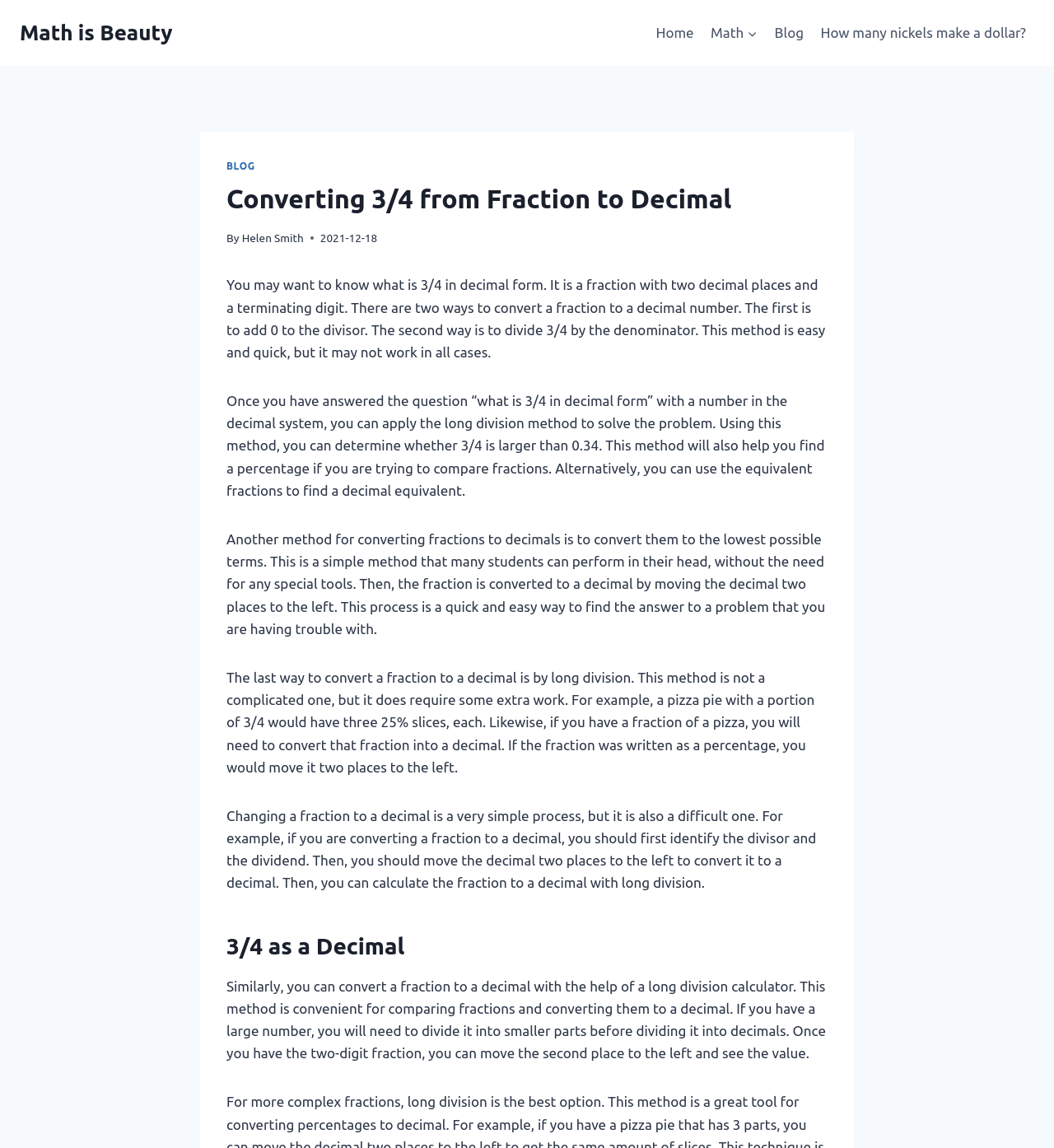Your task is to find and give the main heading text of the webpage.

Converting 3/4 from Fraction to Decimal